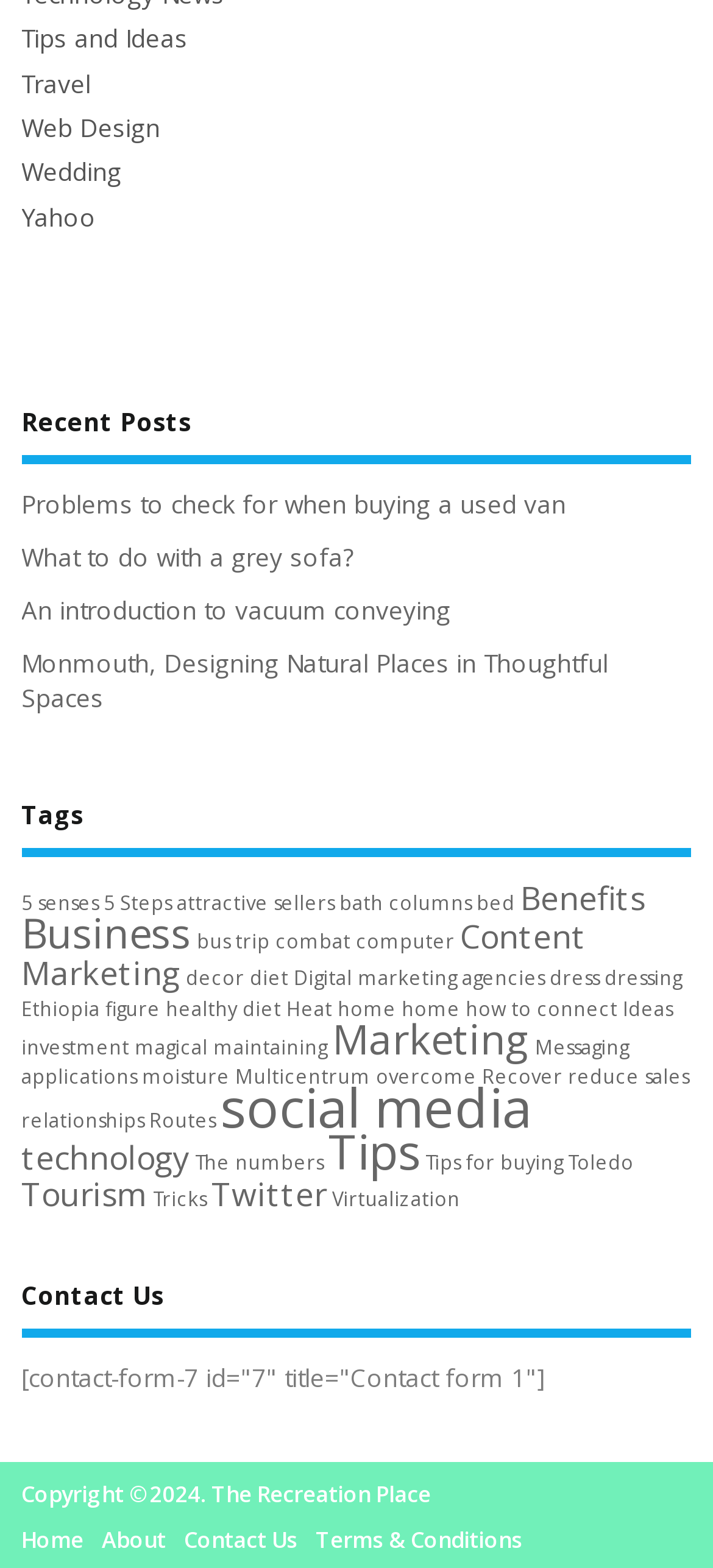Locate the bounding box coordinates of the element to click to perform the following action: 'Buy the product'. The coordinates should be given as four float values between 0 and 1, in the form of [left, top, right, bottom].

None